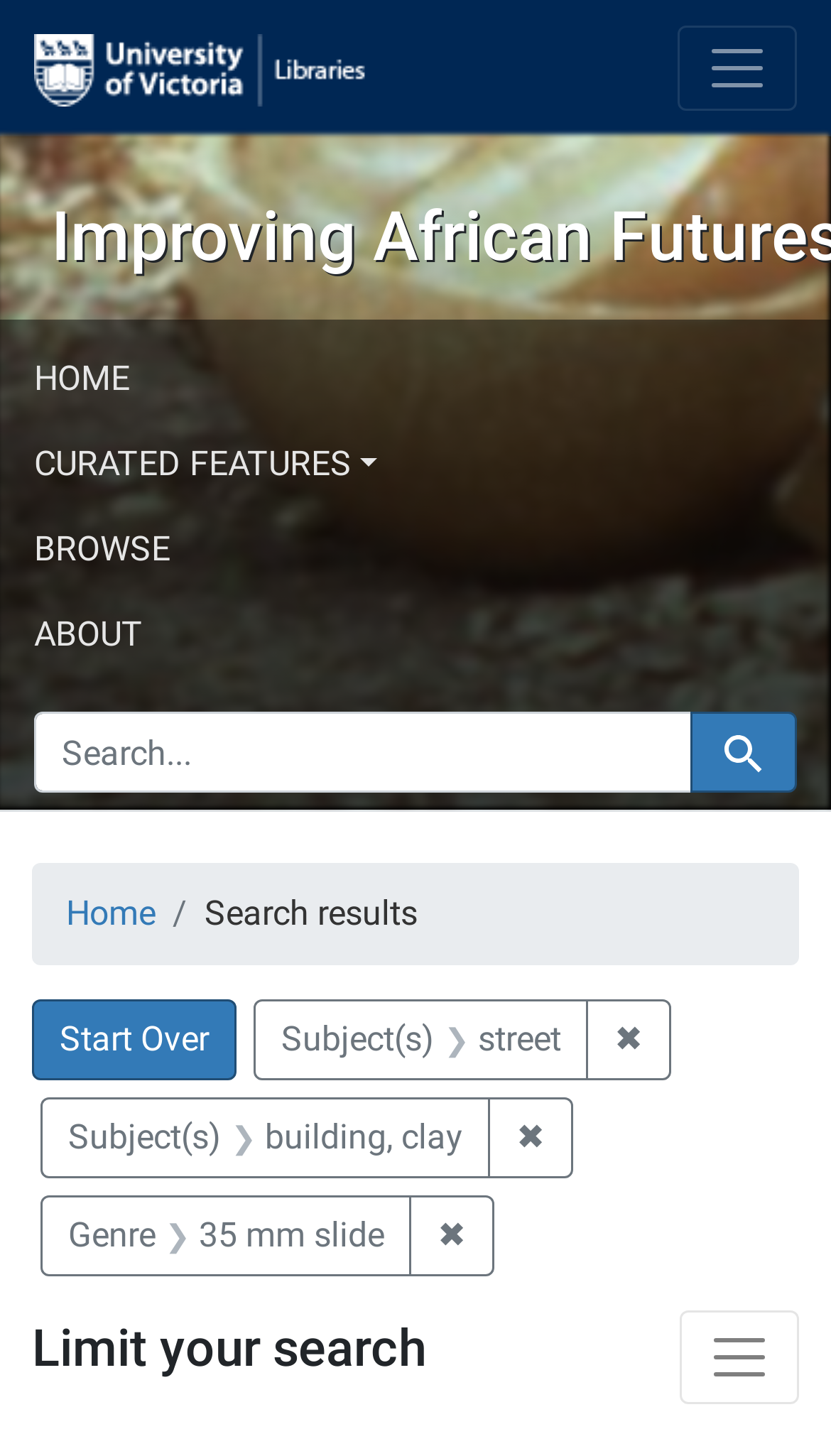Identify the bounding box coordinates of the section to be clicked to complete the task described by the following instruction: "Limit your search". The coordinates should be four float numbers between 0 and 1, formatted as [left, top, right, bottom].

[0.818, 0.901, 0.962, 0.965]